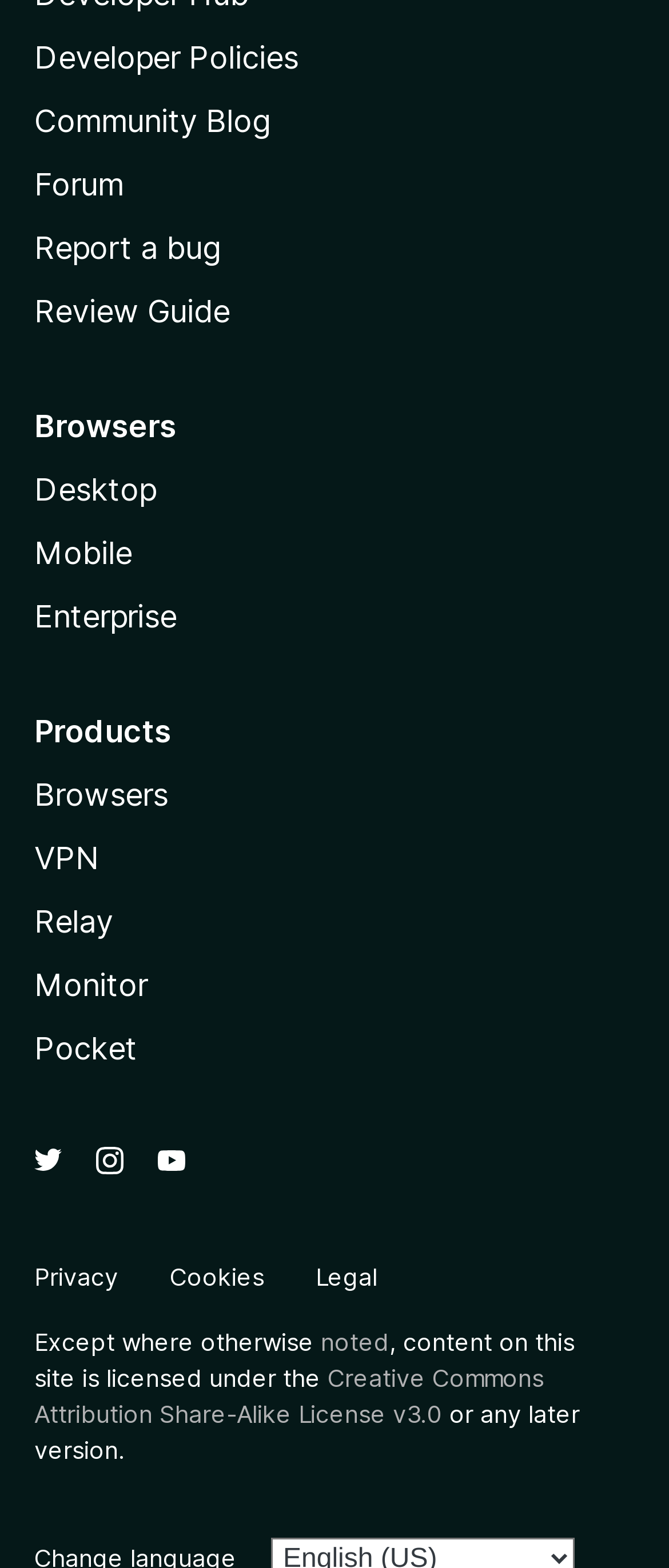Using the provided element description, identify the bounding box coordinates as (top-left x, top-left y, bottom-right x, bottom-right y). Ensure all values are between 0 and 1. Description: Report a bug

[0.051, 0.146, 0.331, 0.169]